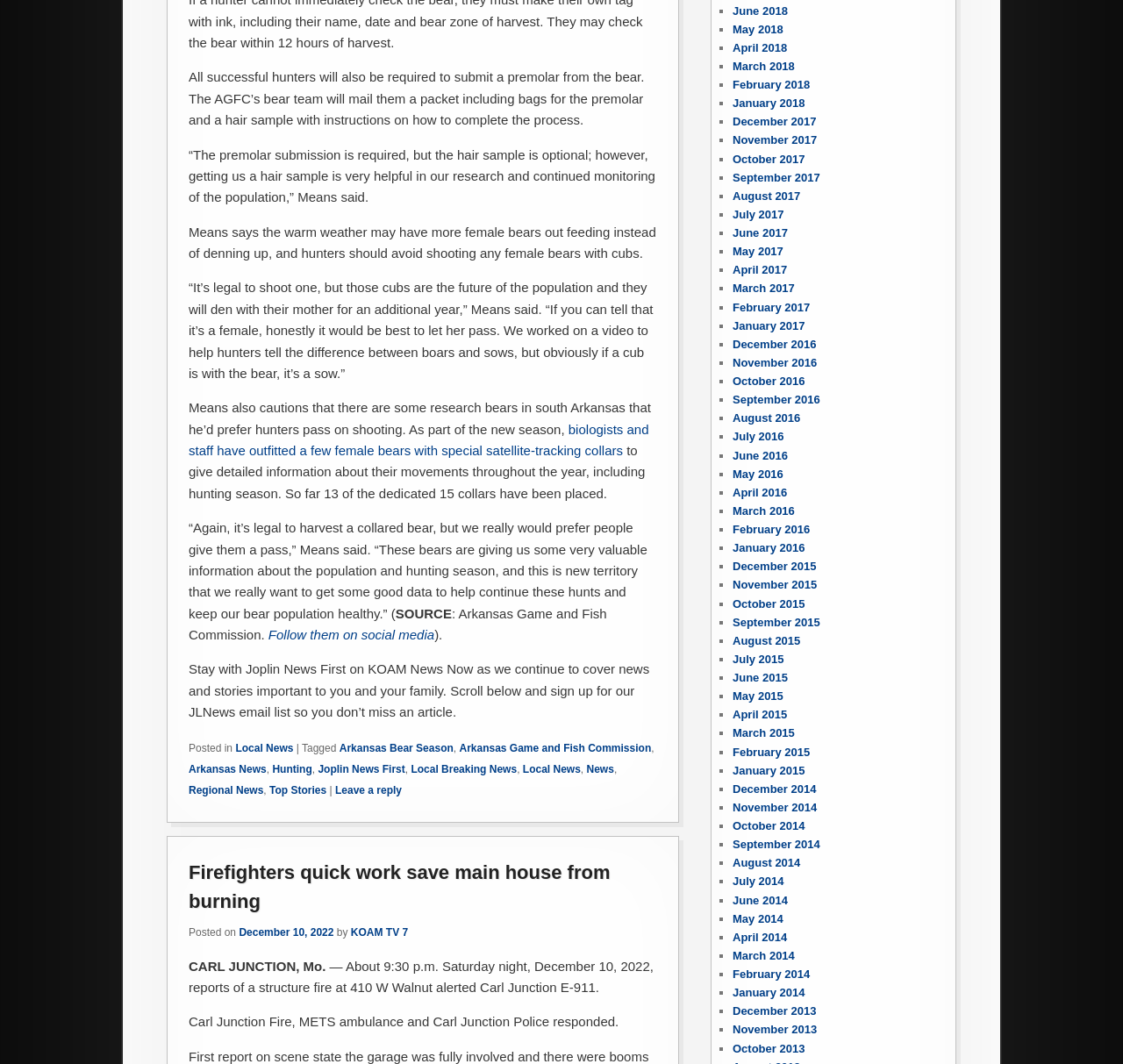Please answer the following question using a single word or phrase: How many months are listed in the archive section?

12